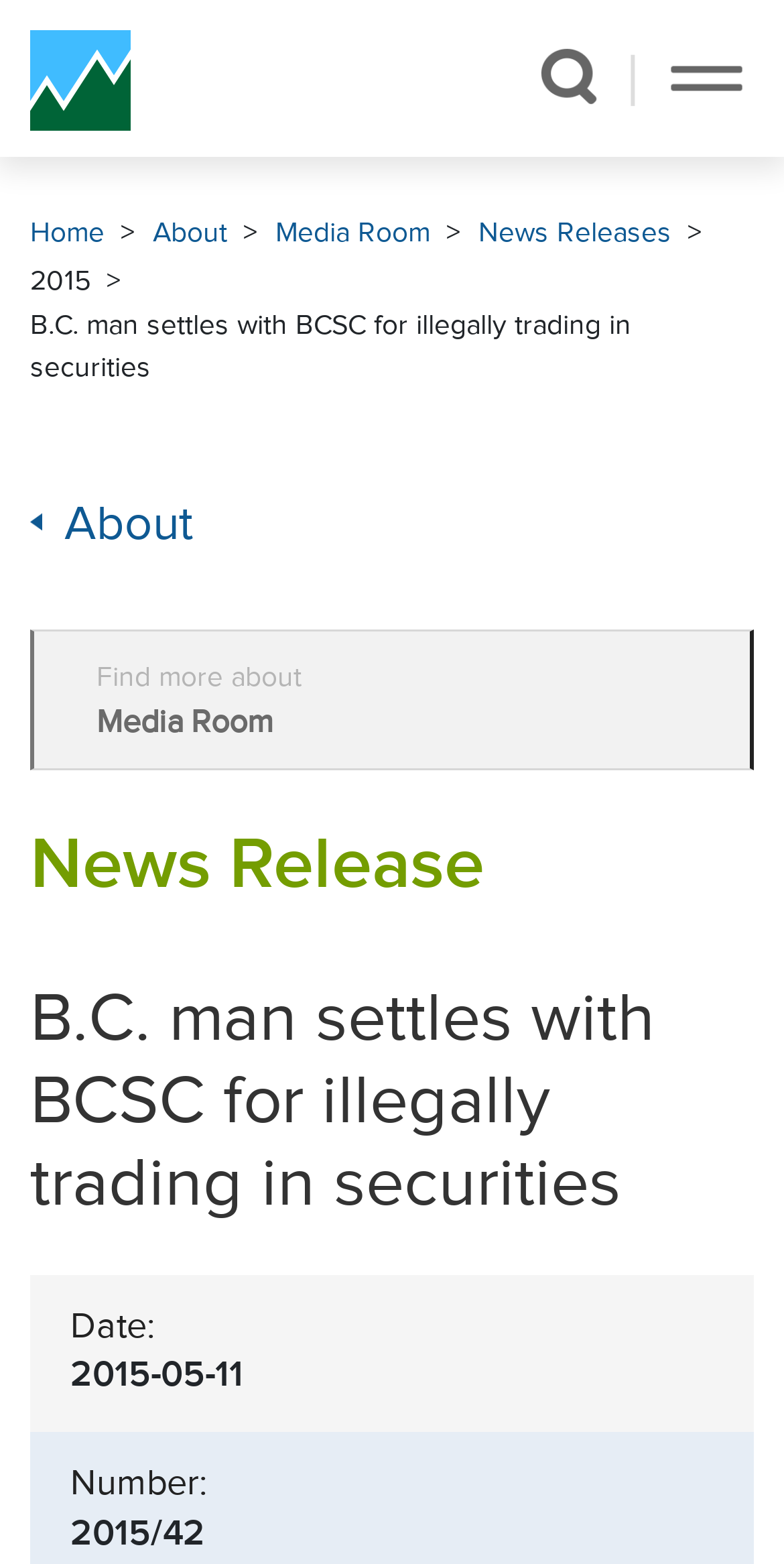Please reply to the following question using a single word or phrase: 
How many navigation links are there?

4